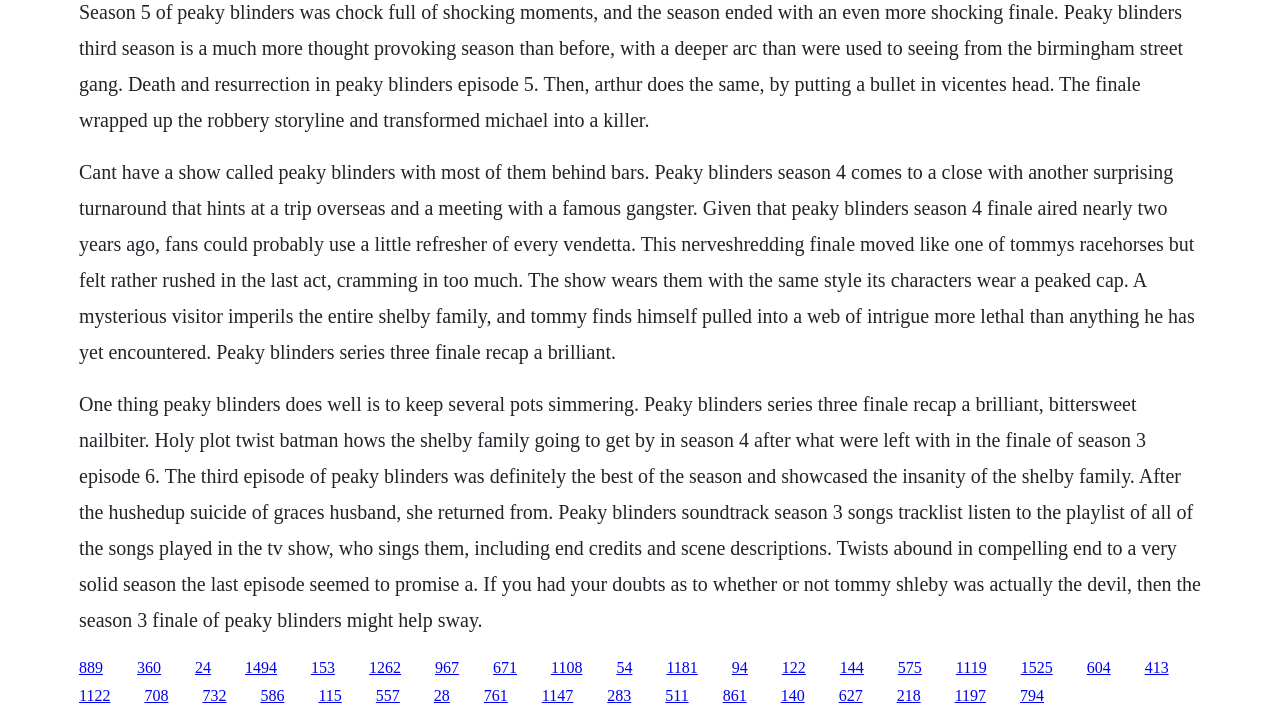Identify the bounding box coordinates of the clickable section necessary to follow the following instruction: "Read more about Peaky Blinders Season 4". The coordinates should be presented as four float numbers from 0 to 1, i.e., [left, top, right, bottom].

[0.152, 0.916, 0.165, 0.94]